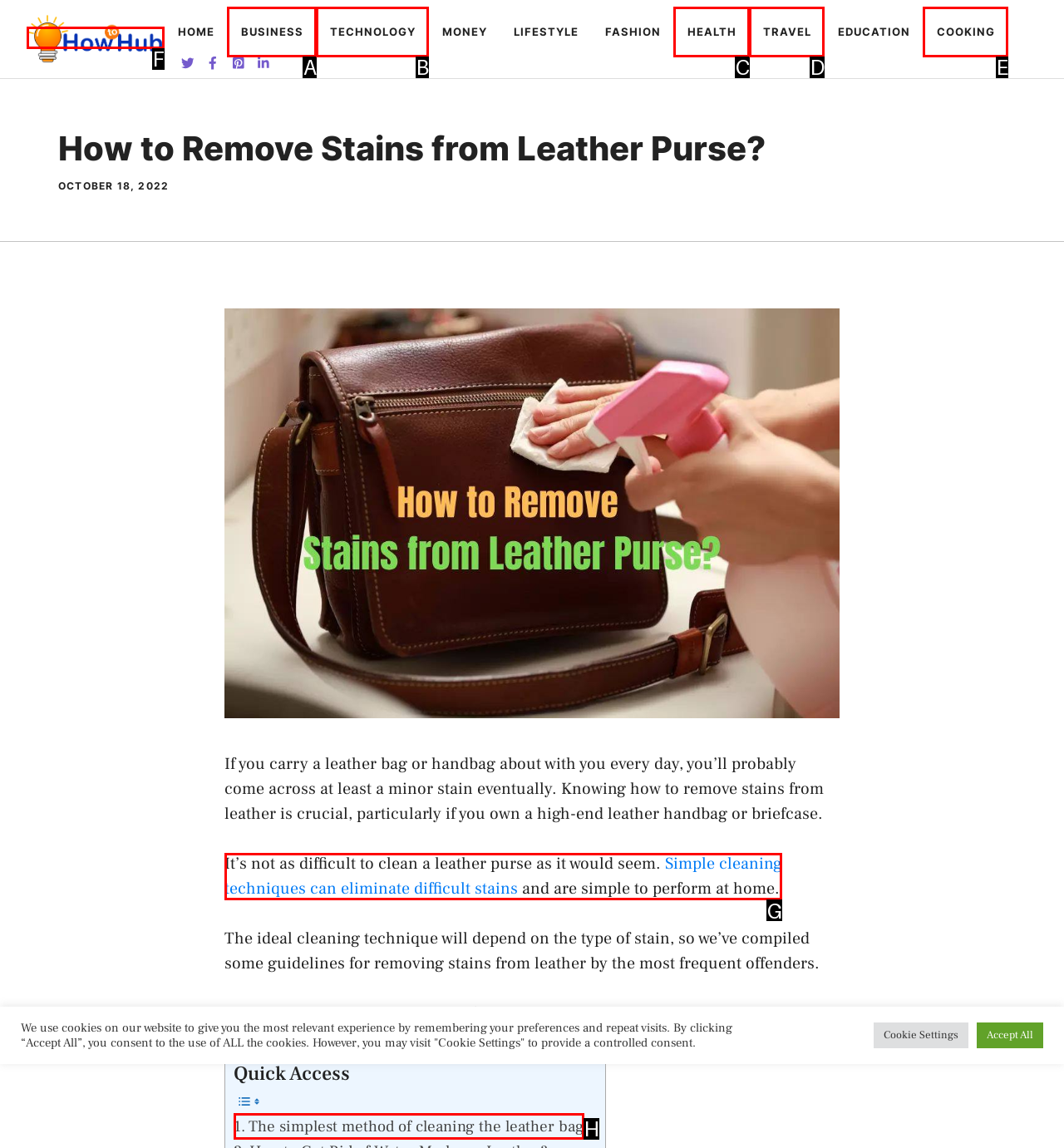To complete the task: Click on the link to learn simple cleaning techniques, select the appropriate UI element to click. Respond with the letter of the correct option from the given choices.

G